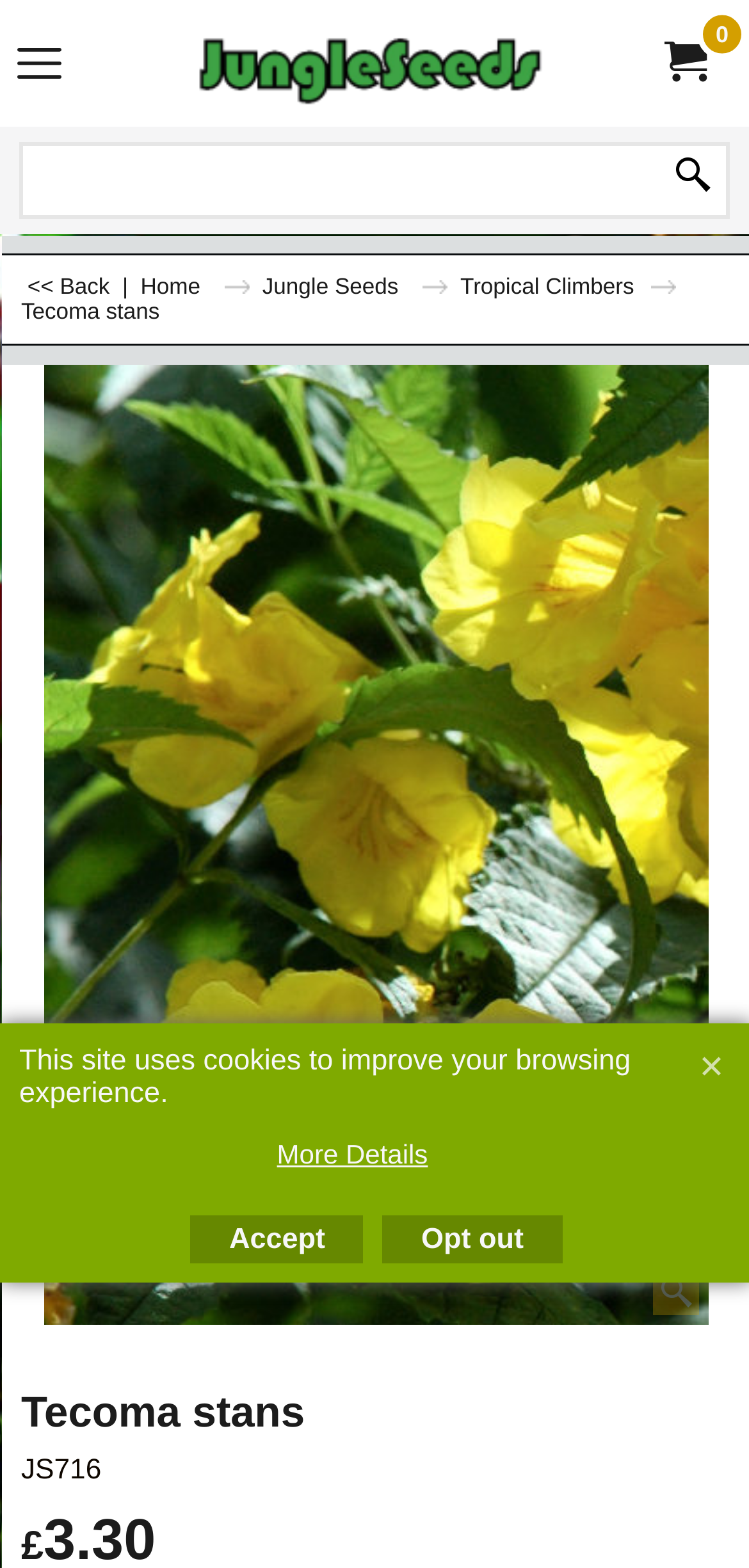Please identify the bounding box coordinates of the clickable region that I should interact with to perform the following instruction: "Click the menu". The coordinates should be expressed as four float numbers between 0 and 1, i.e., [left, top, right, bottom].

[0.023, 0.026, 0.082, 0.061]